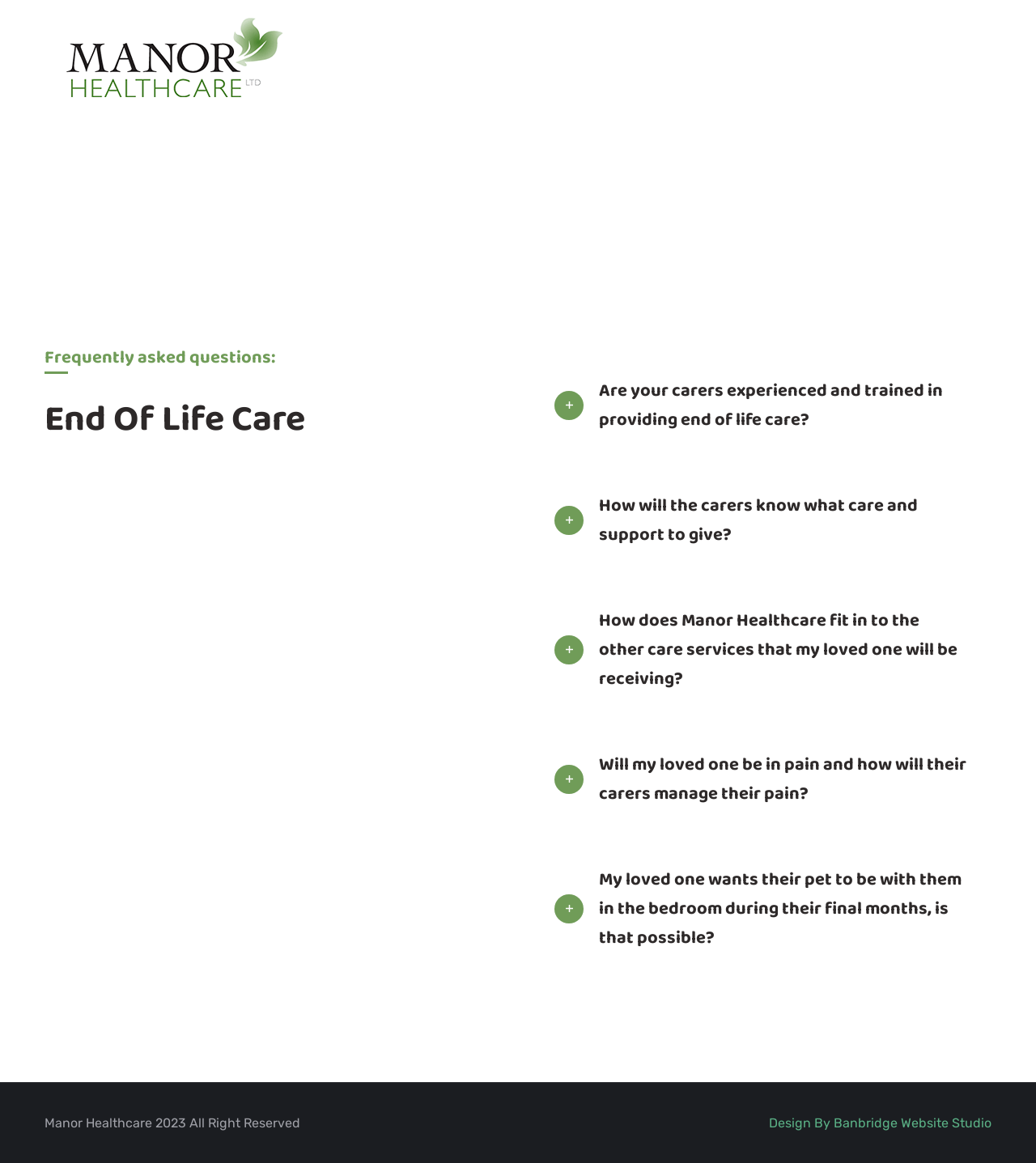Answer succinctly with a single word or phrase:
How many FAQs are listed on the webpage?

5